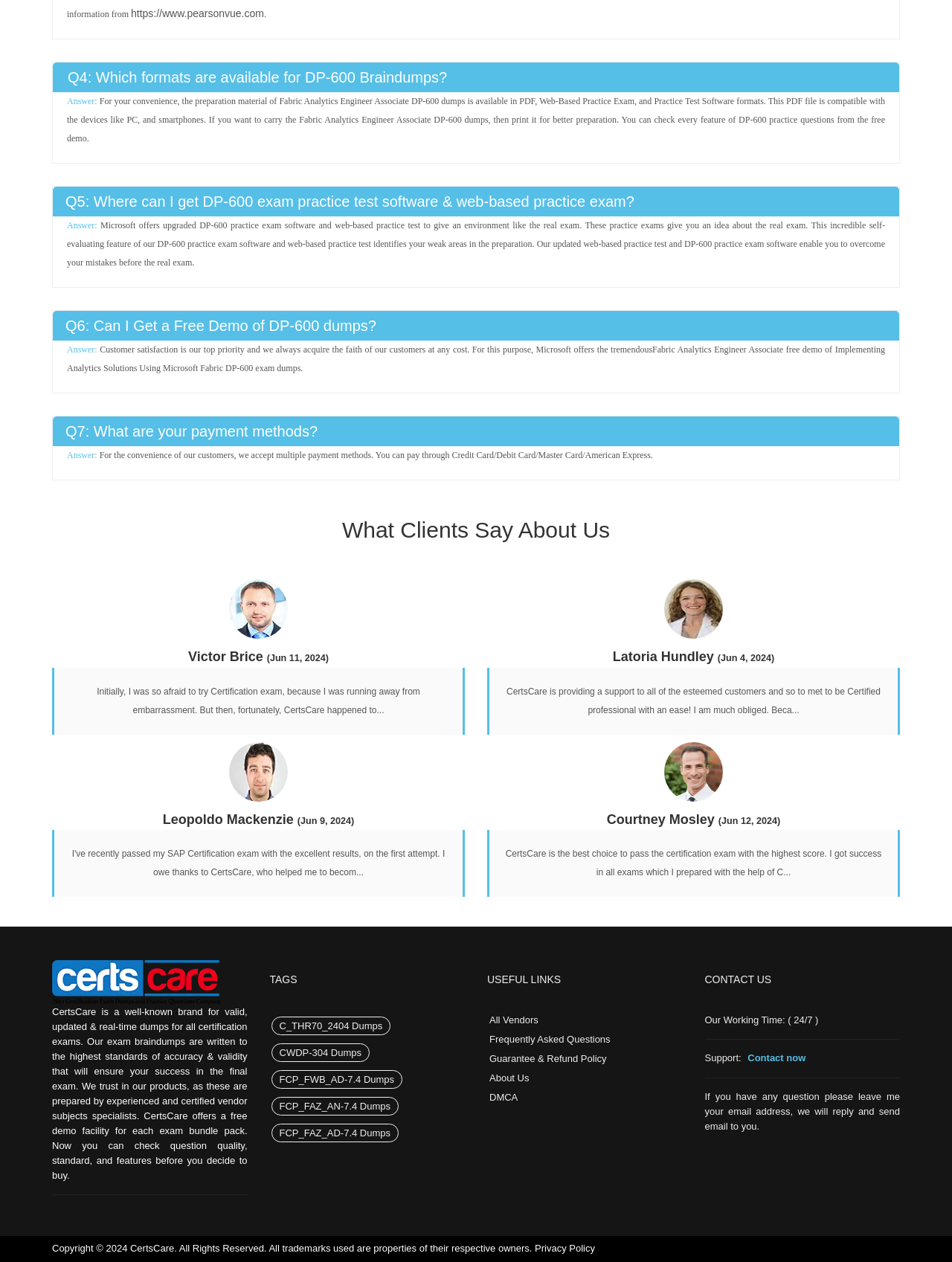Find and provide the bounding box coordinates for the UI element described here: "Baking". The coordinates should be given as four float numbers between 0 and 1: [left, top, right, bottom].

None